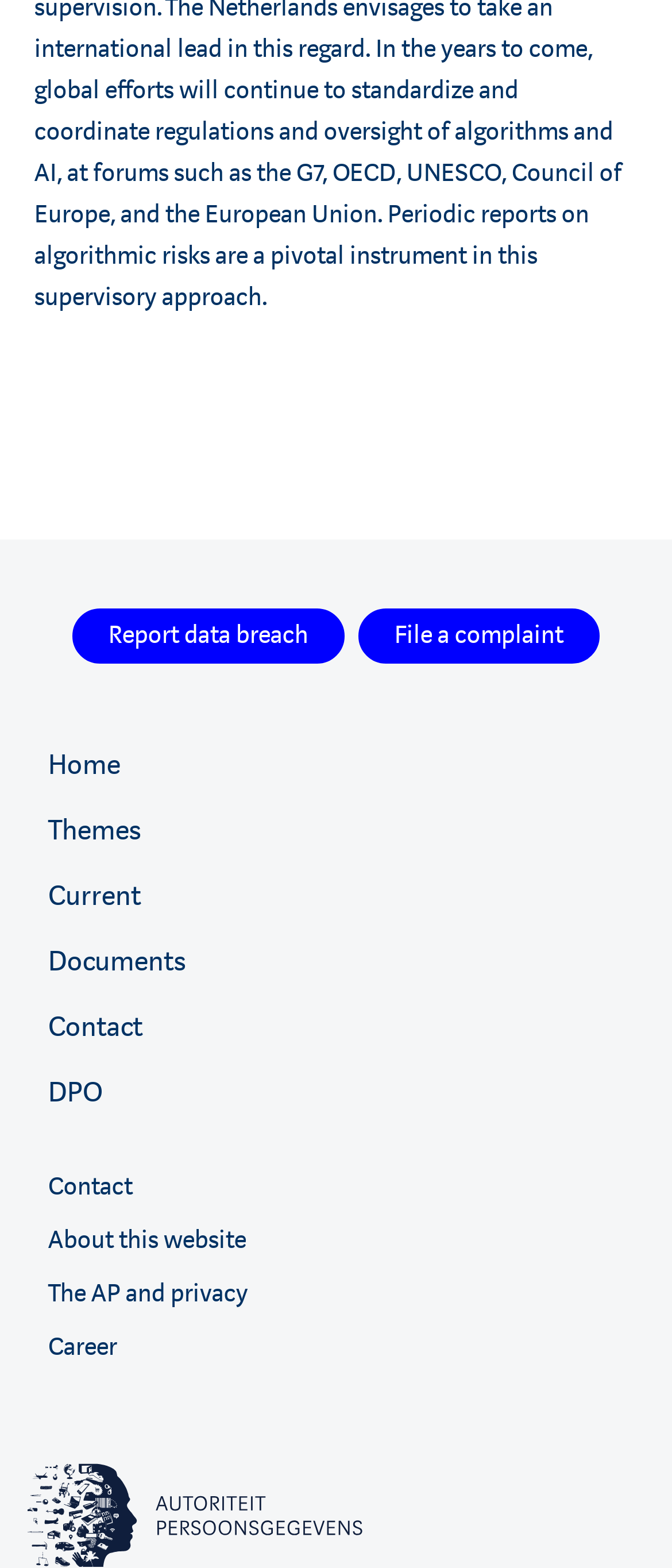Identify the bounding box coordinates of the clickable section necessary to follow the following instruction: "Go to Home". The coordinates should be presented as four float numbers from 0 to 1, i.e., [left, top, right, bottom].

[0.072, 0.475, 0.179, 0.499]